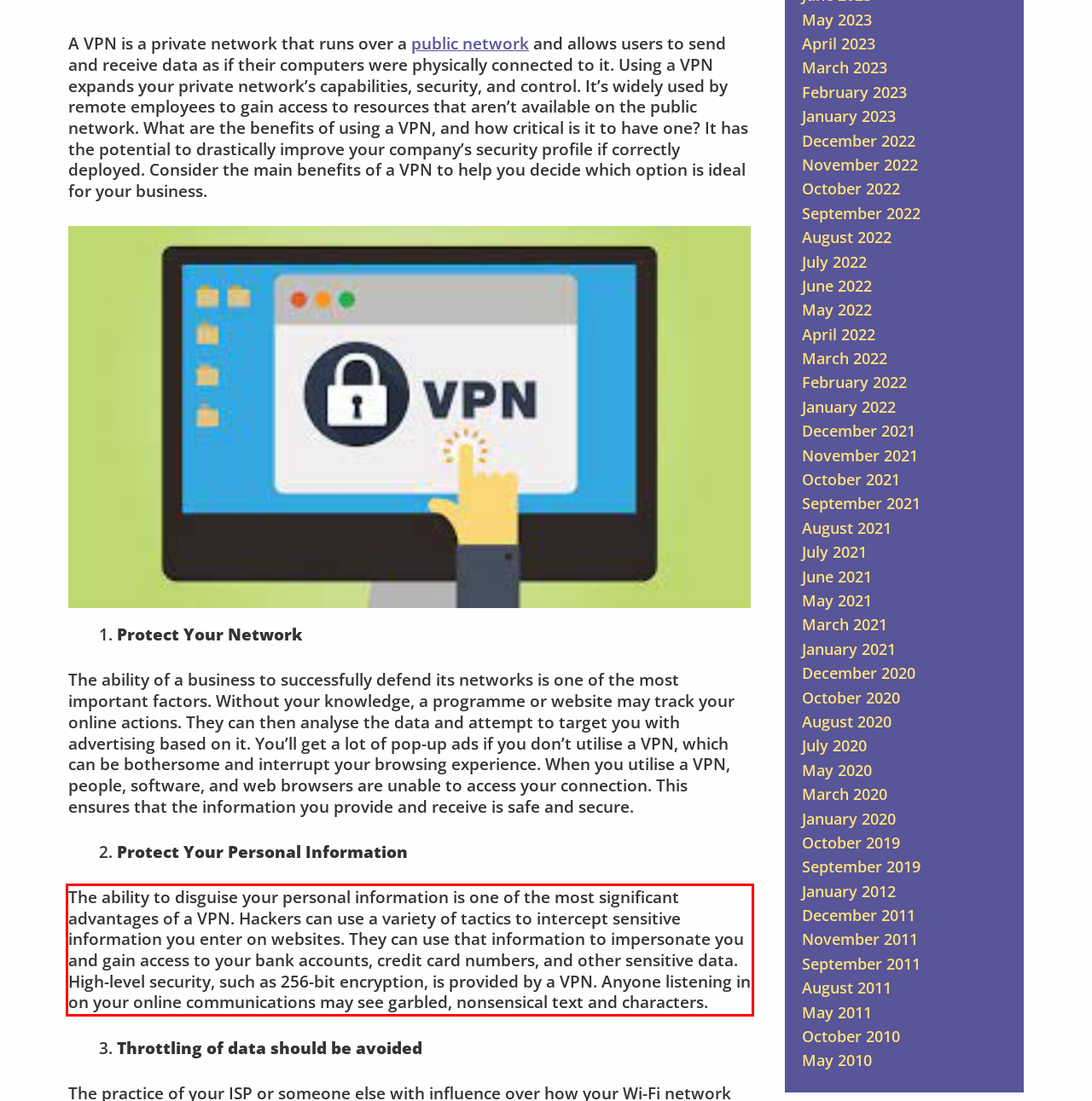Analyze the webpage screenshot and use OCR to recognize the text content in the red bounding box.

The ability to disguise your personal information is one of the most significant advantages of a VPN. Hackers can use a variety of tactics to intercept sensitive information you enter on websites. They can use that information to impersonate you and gain access to your bank accounts, credit card numbers, and other sensitive data. High-level security, such as 256-bit encryption, is provided by a VPN. Anyone listening in on your online communications may see garbled, nonsensical text and characters.